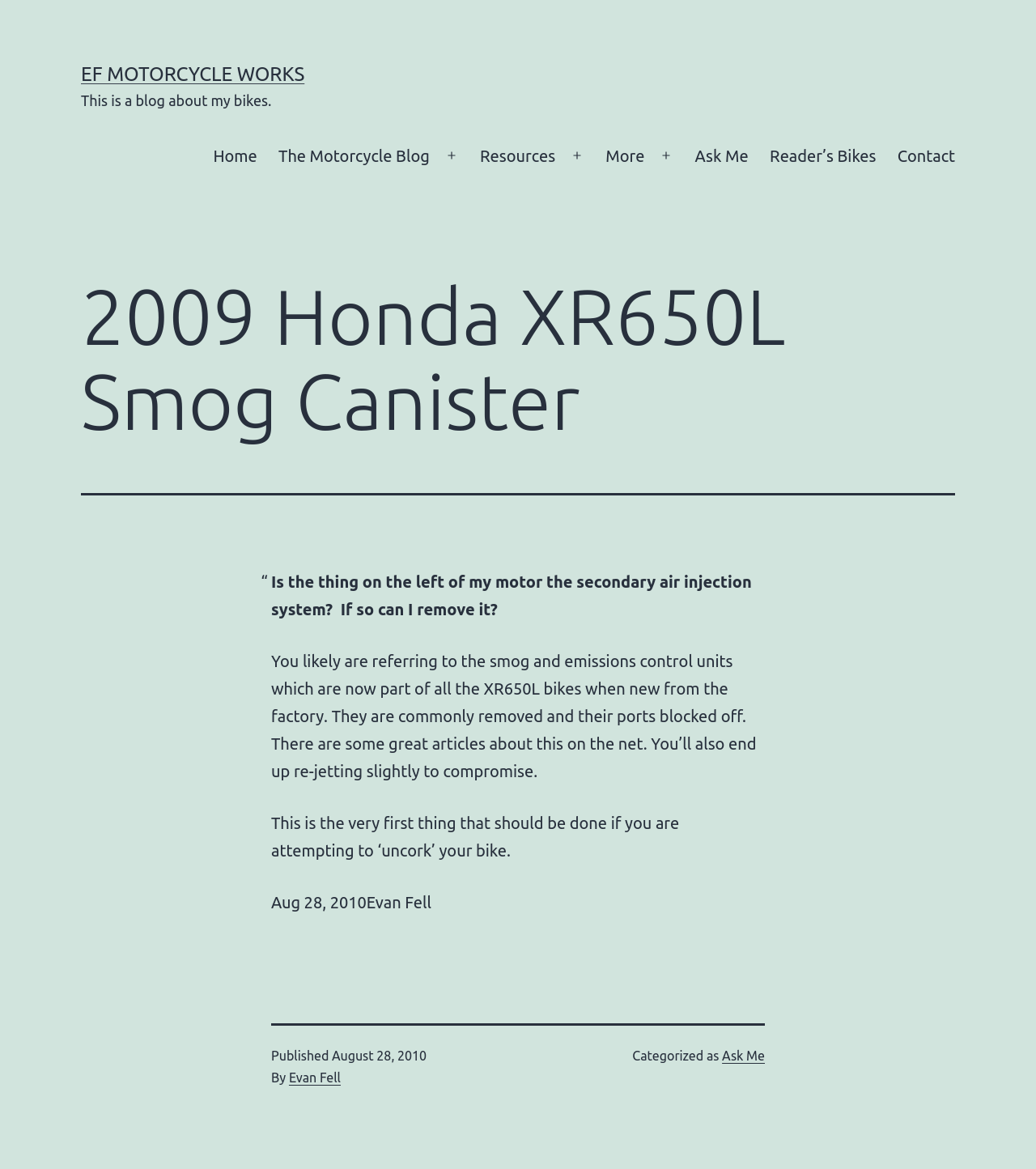What is the date of the blog post?
Please provide a full and detailed response to the question.

The date of the blog post can be found at the bottom of the page in the footer section, where it says 'Published August 28, 2010'.